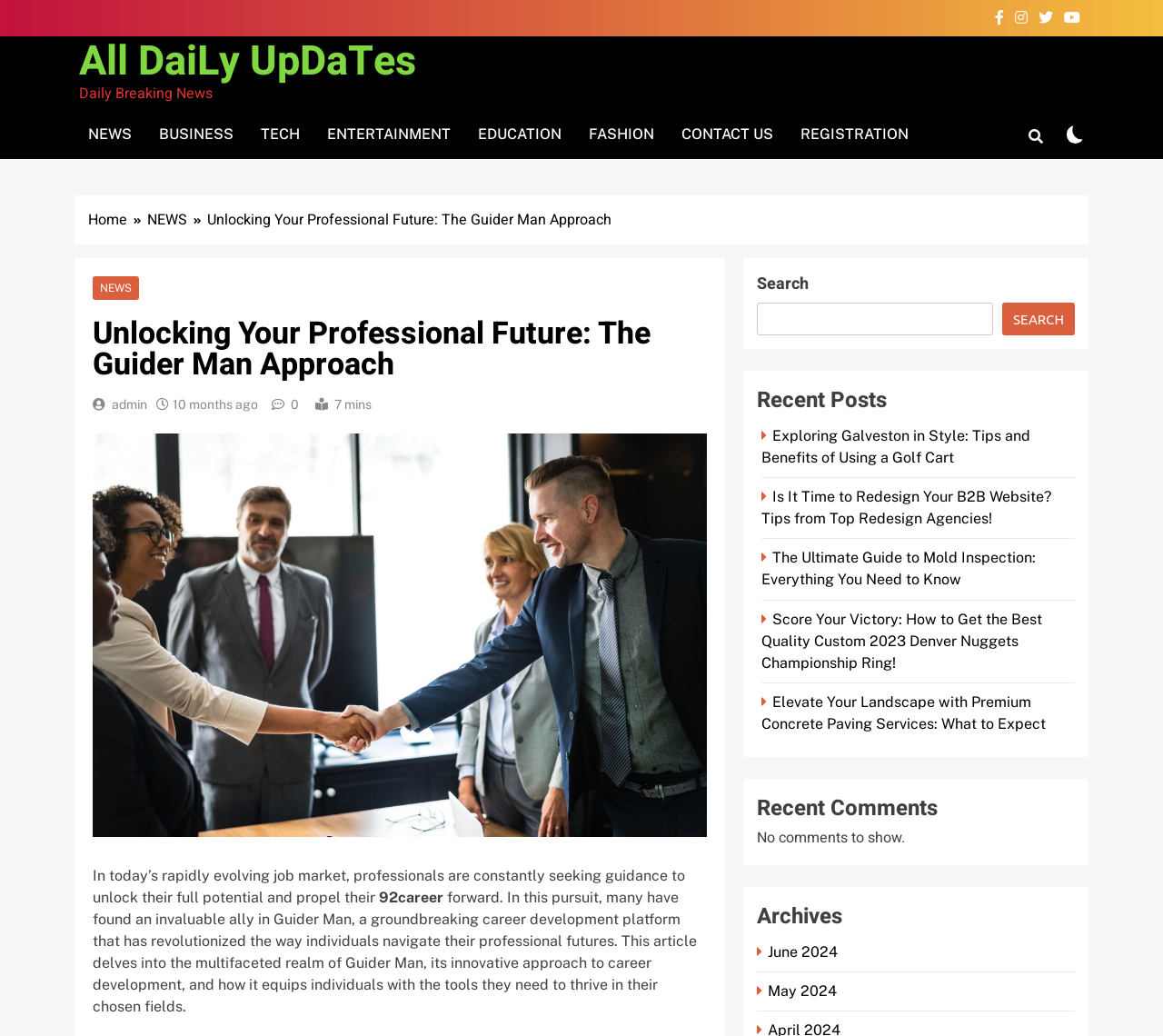What is the category of the first recent post?
Refer to the image and give a detailed response to the question.

The first recent post is titled 'Exploring Galveston in Style: Tips and Benefits of Using a Golf Cart', but it does not have a specific category mentioned.